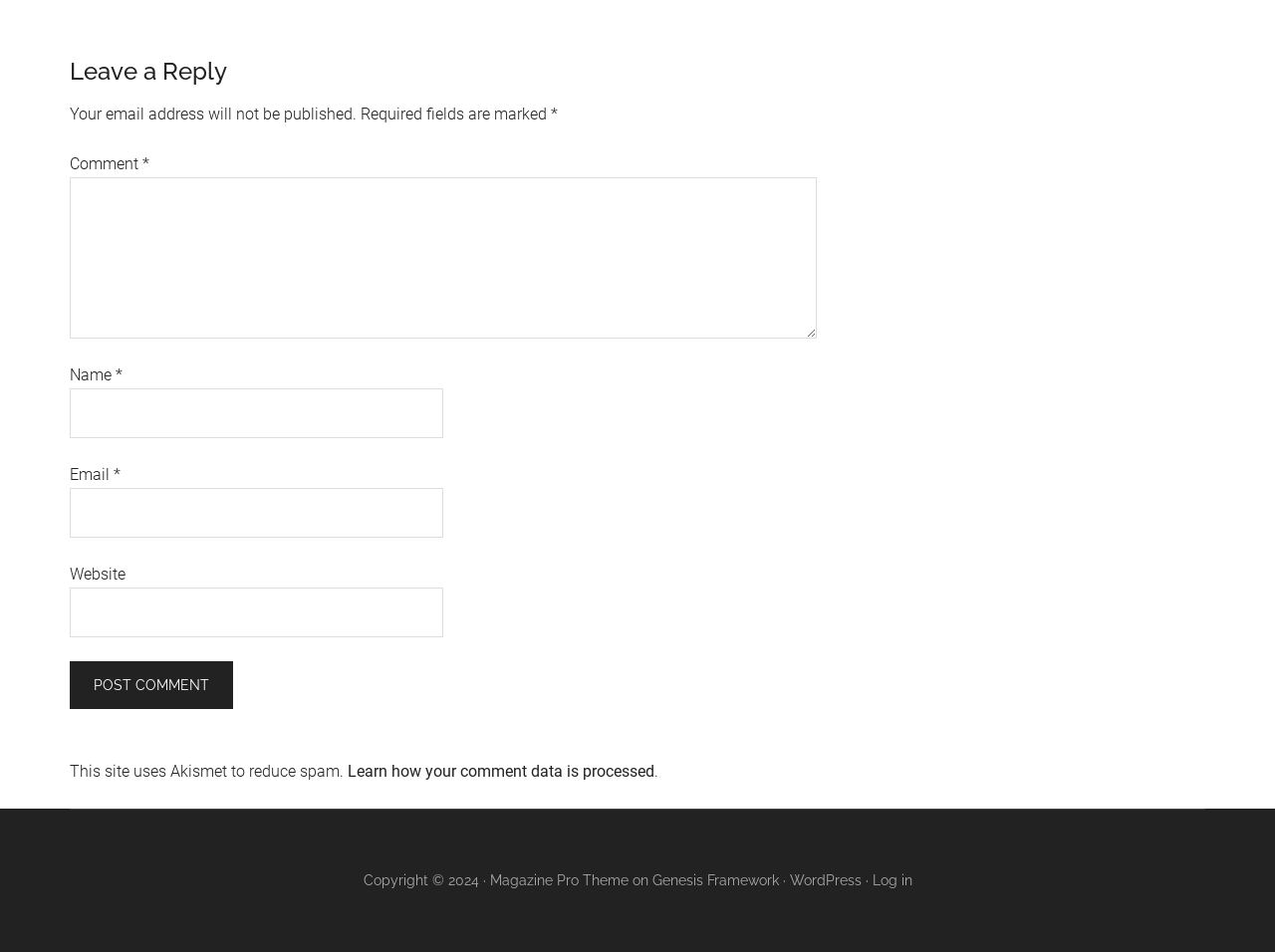Reply to the question with a brief word or phrase: What is the copyright information at the bottom of the webpage?

Copyright 2024